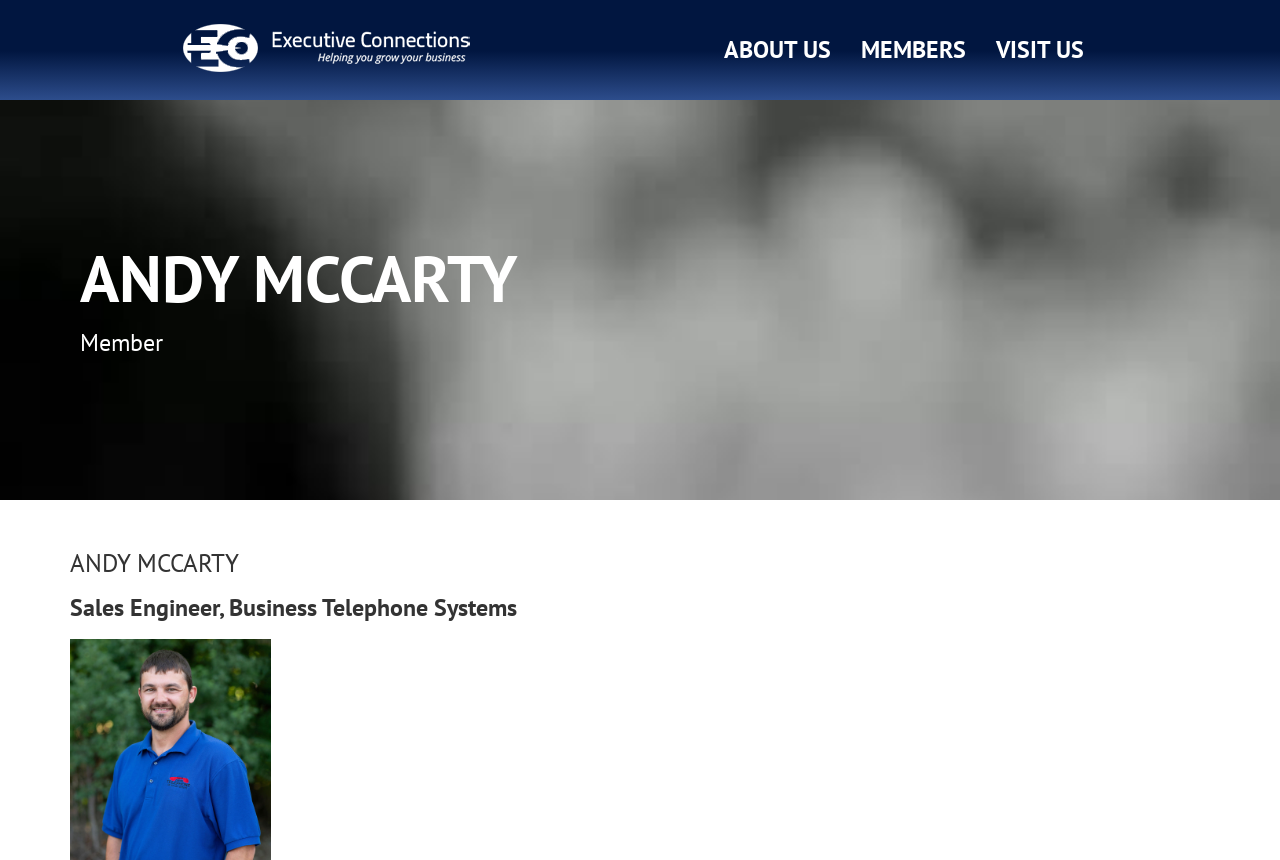Provide a short answer to the following question with just one word or phrase: How many links are there in the top navigation?

3